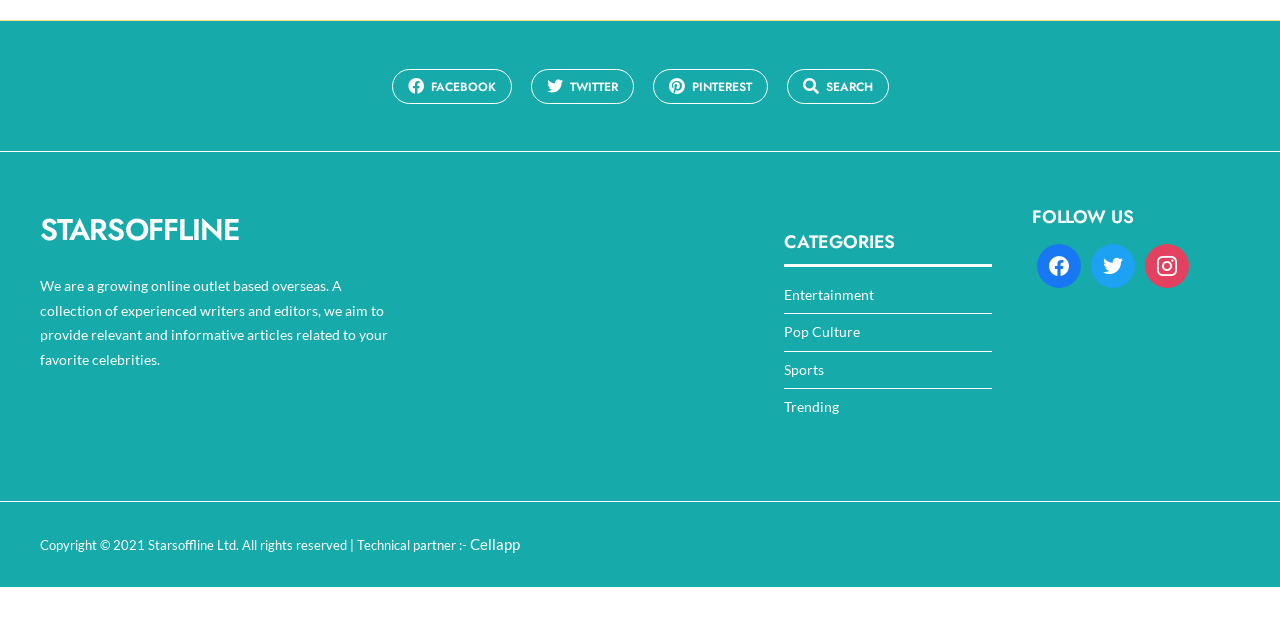From the element description Entertainment, predict the bounding box coordinates of the UI element. The coordinates must be specified in the format (top-left x, top-left y, bottom-right x, bottom-right y) and should be within the 0 to 1 range.

[0.612, 0.446, 0.683, 0.473]